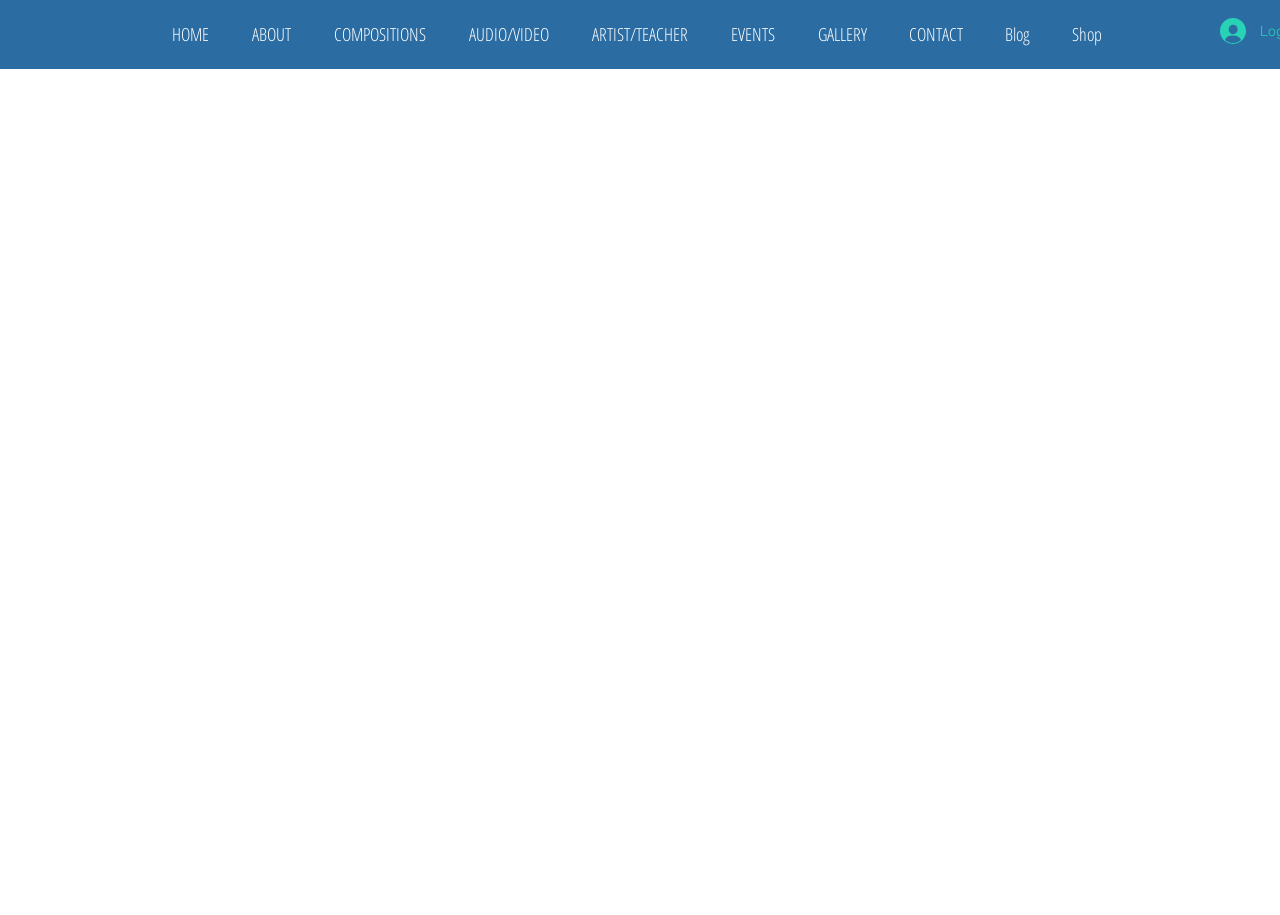Respond to the question with just a single word or phrase: 
What type of content is available on this webpage?

Music-related